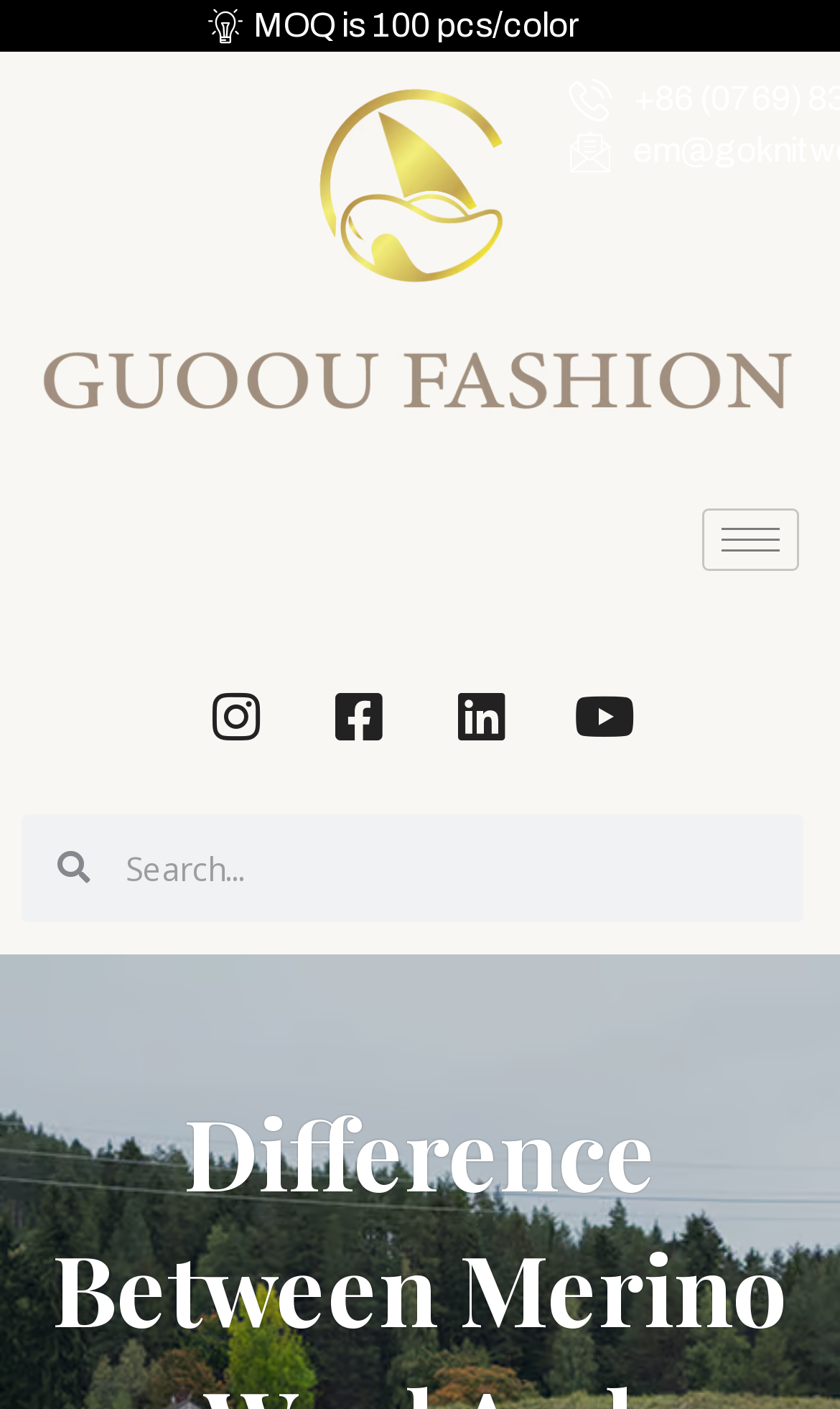Determine the bounding box for the UI element that matches this description: "parent_node: Home aria-label="hamburger-icon"".

[0.836, 0.36, 0.951, 0.405]